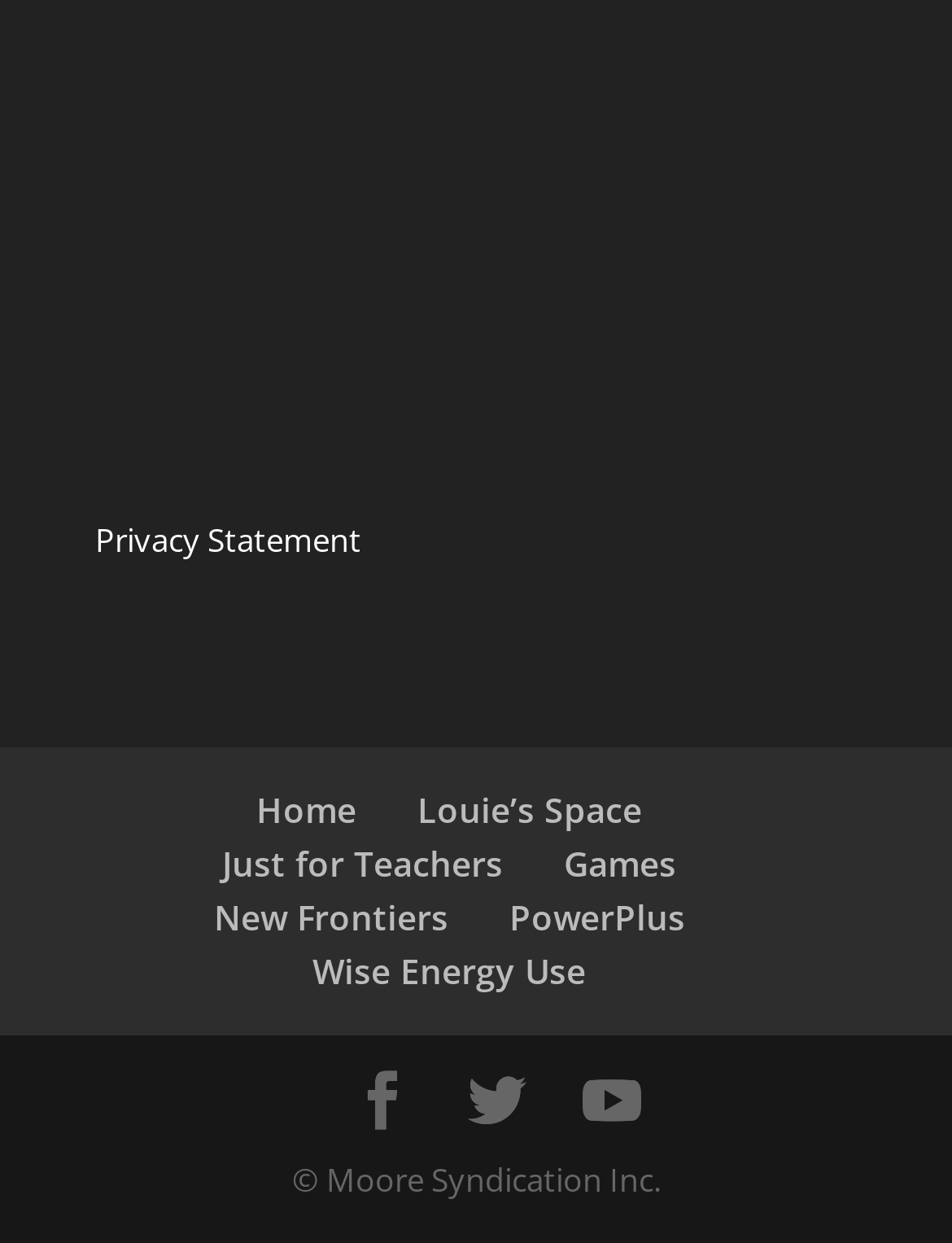Could you determine the bounding box coordinates of the clickable element to complete the instruction: "go to home page"? Provide the coordinates as four float numbers between 0 and 1, i.e., [left, top, right, bottom].

[0.269, 0.632, 0.374, 0.669]